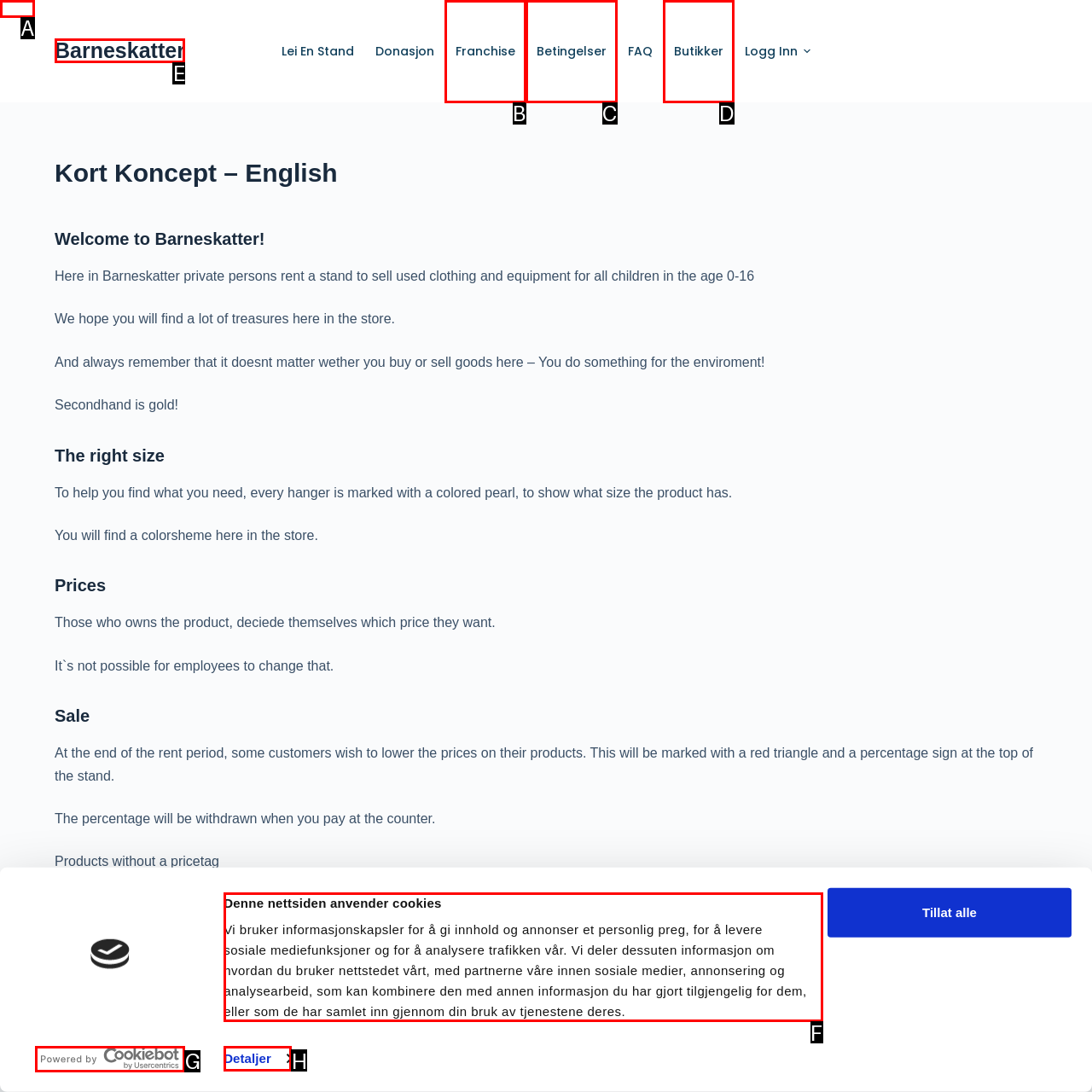Identify the HTML element you need to click to achieve the task: Click the 'Detaljer' link. Respond with the corresponding letter of the option.

H